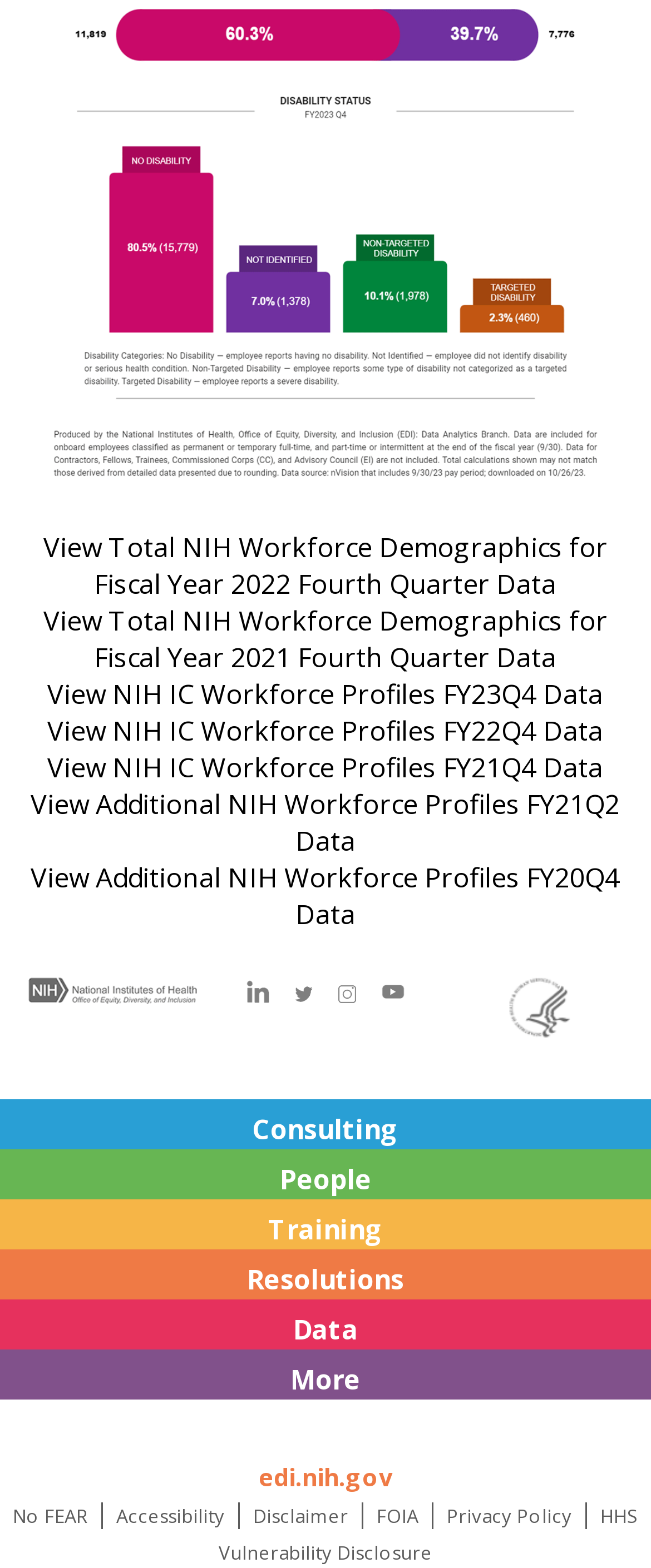How many links are available under the 'More' section?
Examine the image closely and answer the question with as much detail as possible.

I looked at the links under the 'More' section and found that there are 5 links available, which are edi.nih.gov, No FEAR, Accessibility, Disclaimer, and FOIA.